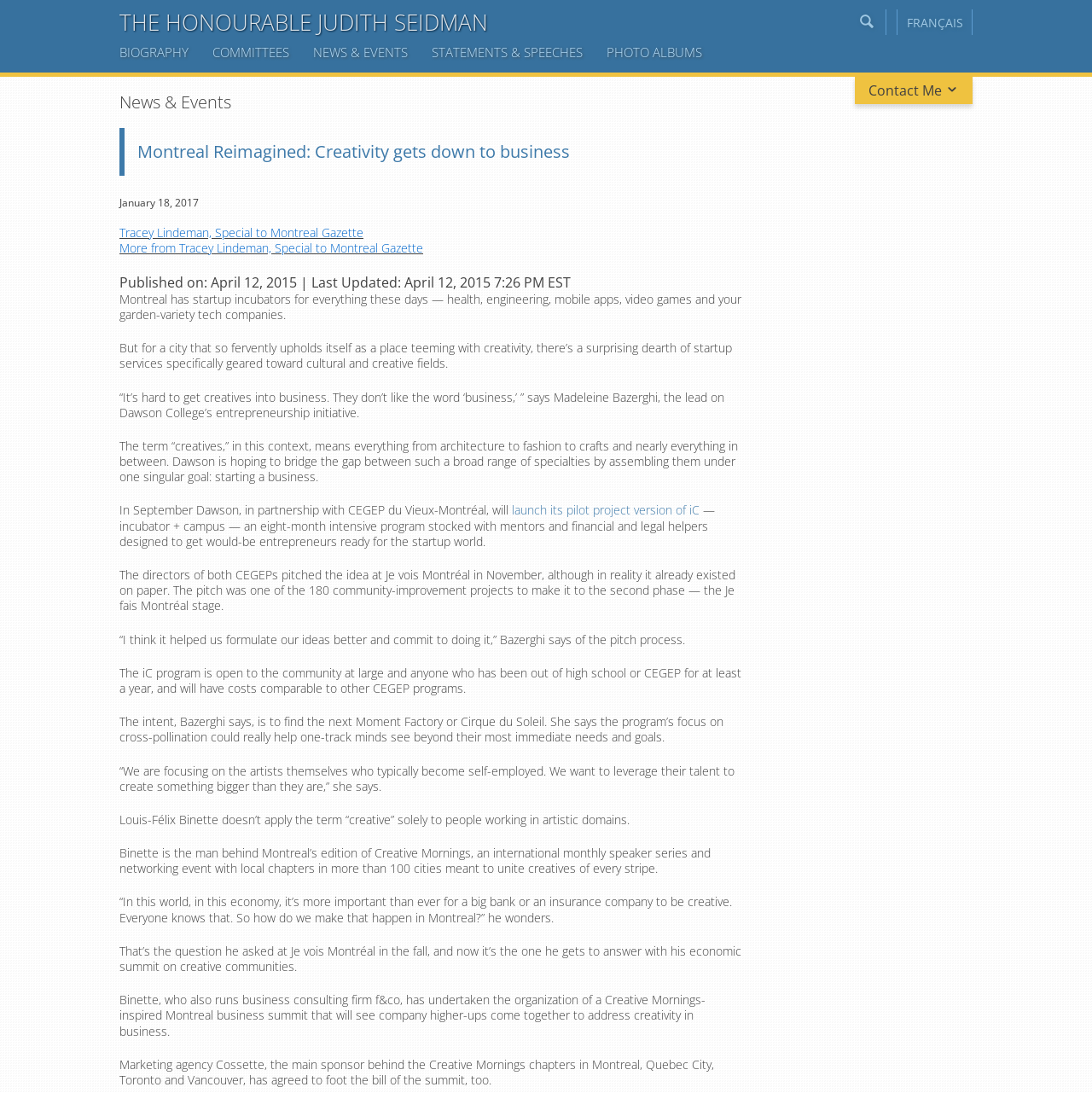Explain the features and main sections of the webpage comprehensively.

This webpage is about Montreal Reimagined, a project focused on creativity and business. At the top, there is a heading with the title "THE HONOURABLE JUDITH SEIDMAN" and a link to her profile. Below this, there is a search bar with a search icon and a "Search for:" label. To the right of the search bar, there is a link to switch to French ("FRANÇAIS").

On the left side of the page, there are several links to different sections, including "BIOGRAPHY", "COMMITTEES", "NEWS & EVENTS", "STATEMENTS & SPEECHES", and "PHOTO ALBUMS". Below these links, there is a contact form with fields for name, email, and message, as well as a "Send" button.

On the right side of the page, there is a section with the heading "Address" and contact information, including room number, building, city, and postal code. Below this, there are sections with telephone, fax, and email information.

The main content of the page is an article titled "Montreal Reimagined: Creativity gets down to business". The article discusses the lack of startup services for cultural and creative fields in Montreal and how Dawson College is trying to bridge this gap with its entrepreneurship initiative. The article also mentions a pilot project called iC, an eight-month intensive program designed to help would-be entrepreneurs prepare for the startup world.

The article is divided into several paragraphs, with quotes from Madeleine Bazerghi, the lead on Dawson College's entrepreneurship initiative, and Louis-Félix Binette, the man behind Montreal's edition of Creative Mornings. The article also mentions a business summit on creative communities organized by Binette.

At the bottom of the page, there is a "Contact Me" section with a heading and a link to contact the Honourable Judith Seidman.